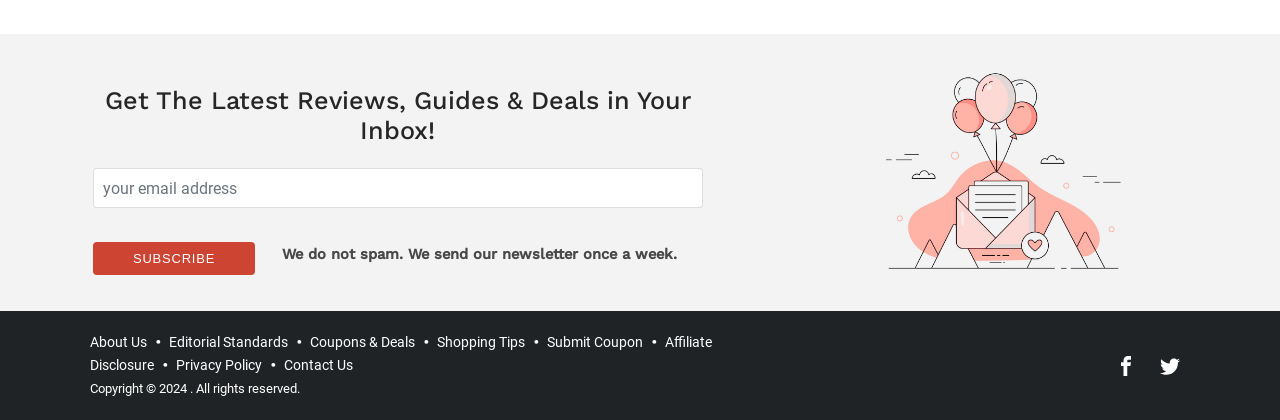Please provide the bounding box coordinates for the element that needs to be clicked to perform the instruction: "submit a coupon". The coordinates must consist of four float numbers between 0 and 1, formatted as [left, top, right, bottom].

[0.427, 0.794, 0.502, 0.832]